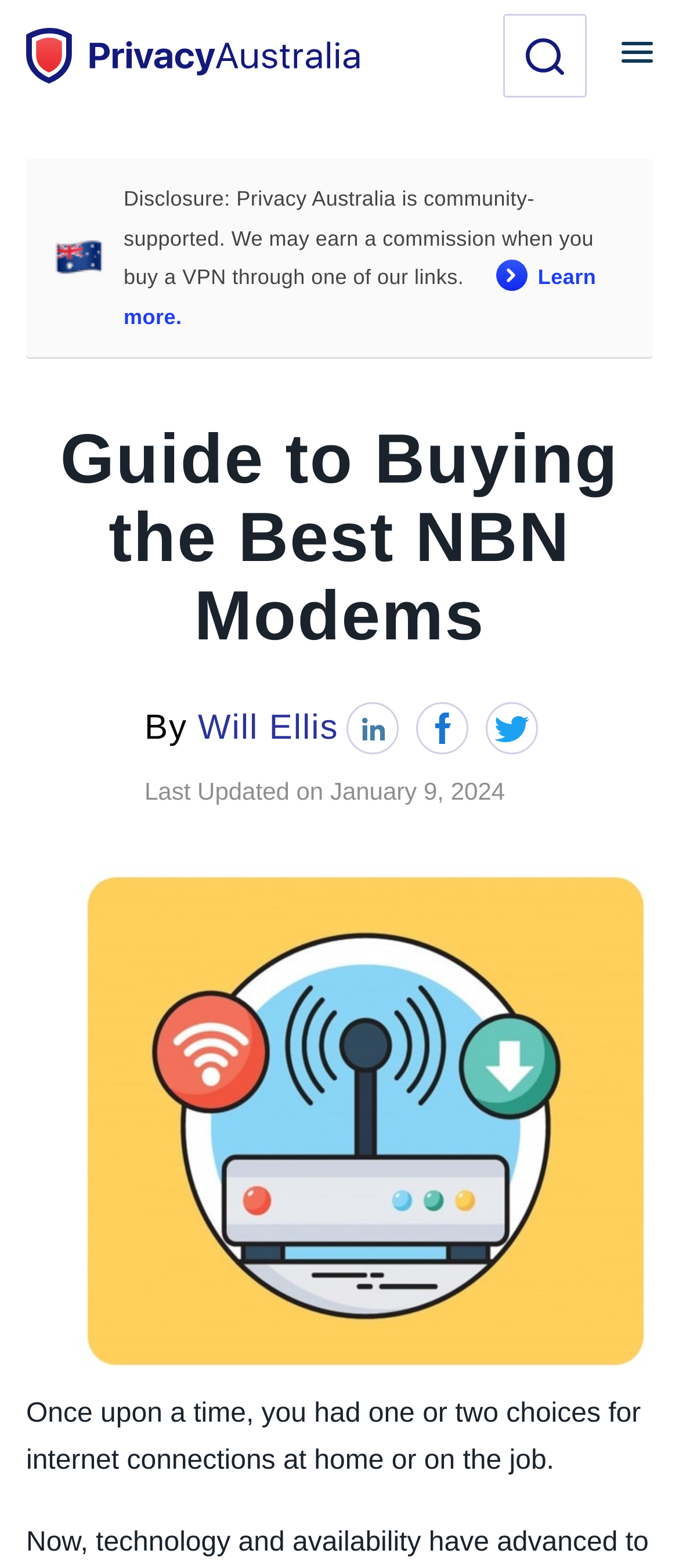Generate the text content of the main headline of the webpage.

Guide to Buying the Best NBN Modems